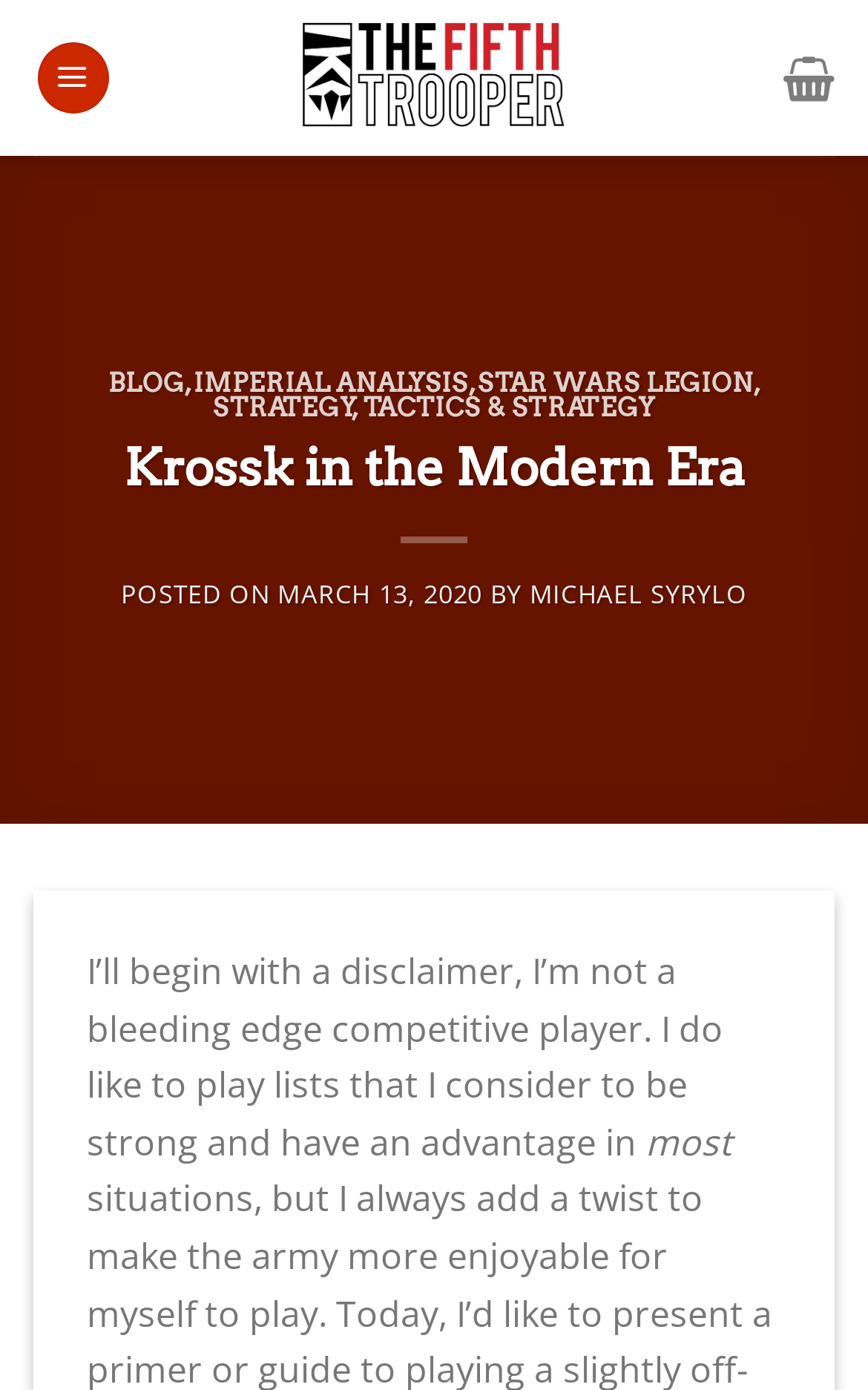Please find the bounding box coordinates of the element that needs to be clicked to perform the following instruction: "View Boat Hardware products". The bounding box coordinates should be four float numbers between 0 and 1, represented as [left, top, right, bottom].

None